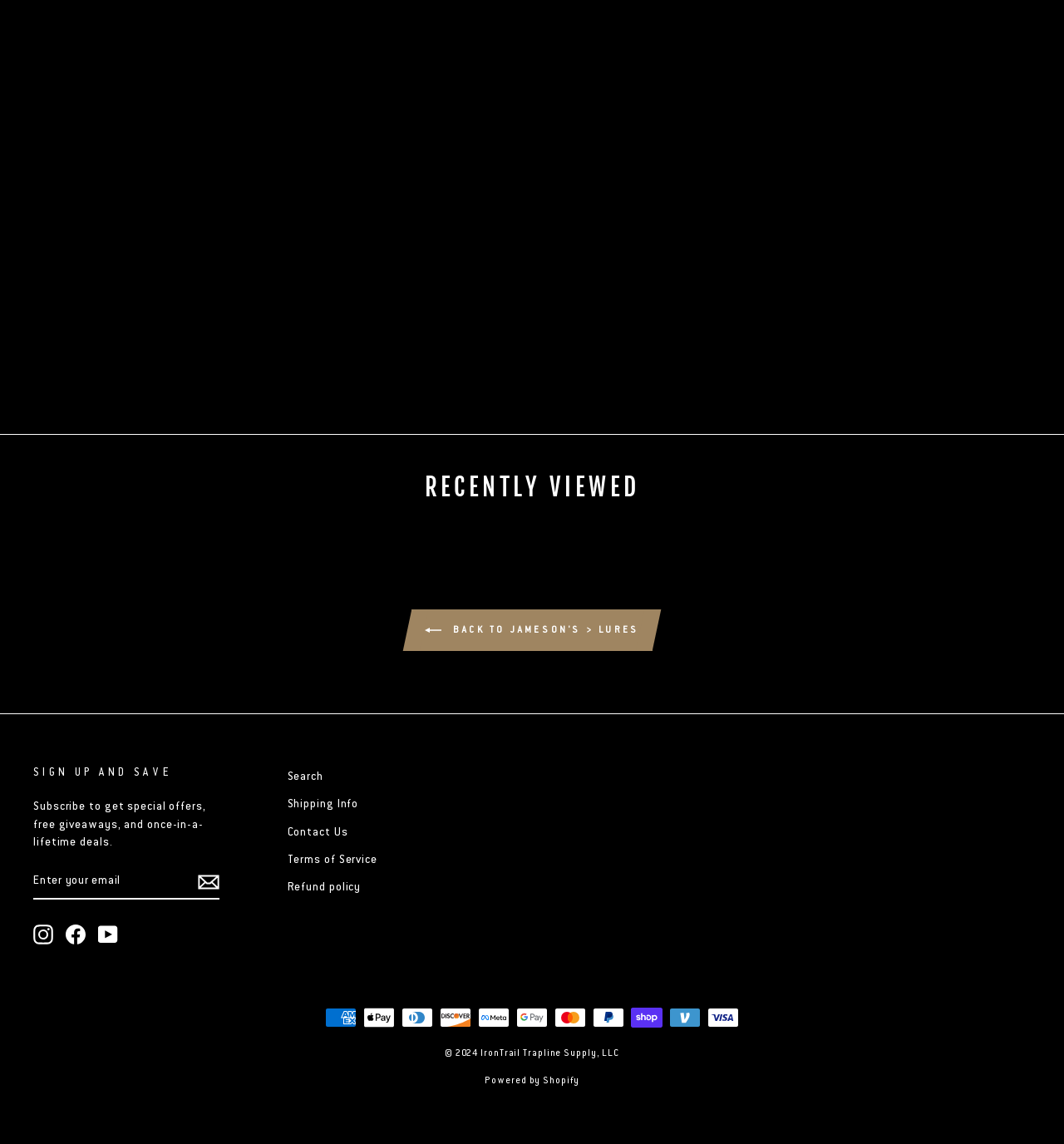What payment methods are accepted?
Provide a short answer using one word or a brief phrase based on the image.

Multiple